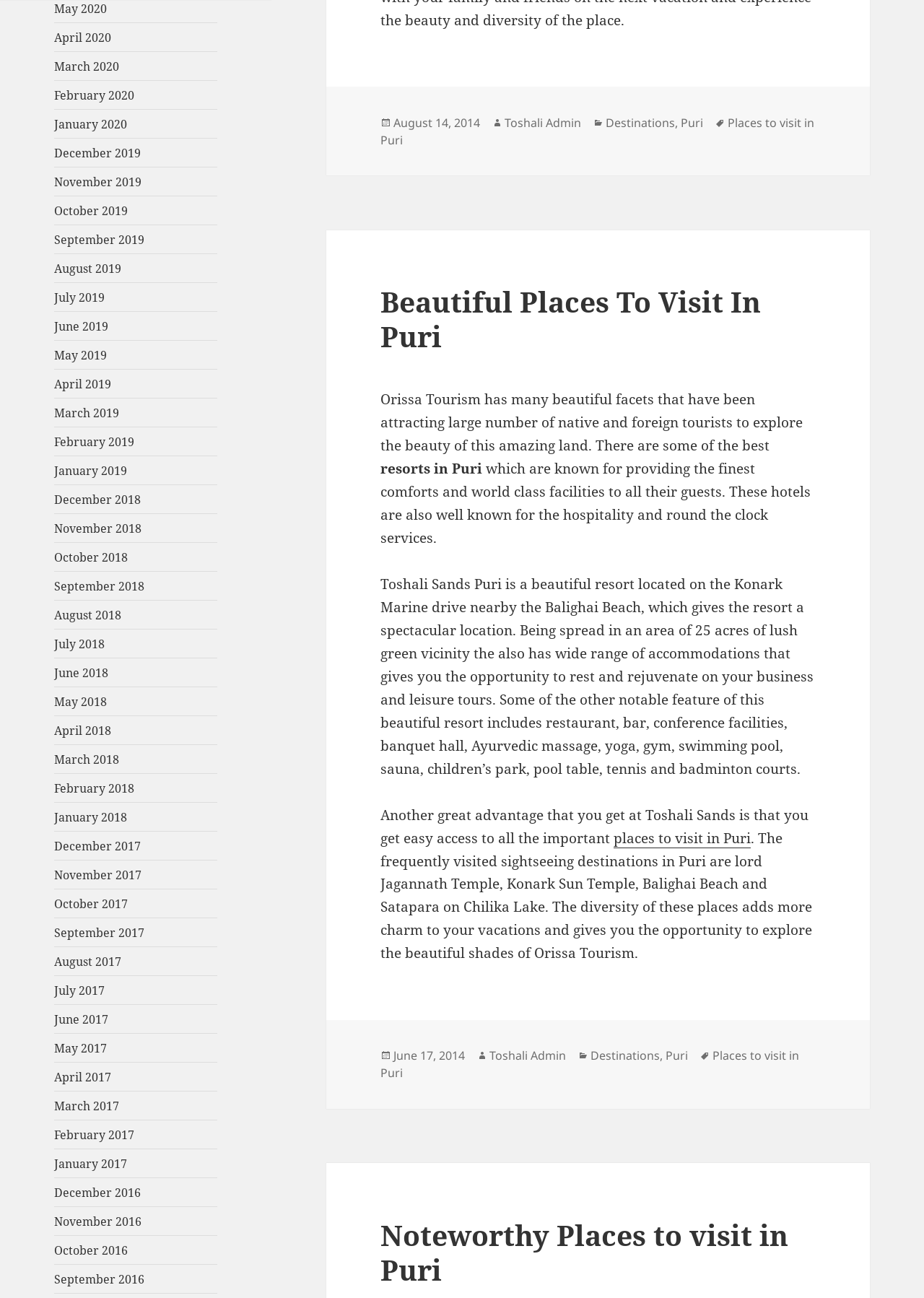Provide a short answer using a single word or phrase for the following question: 
What is the name of the author of this article?

Toshali Admin